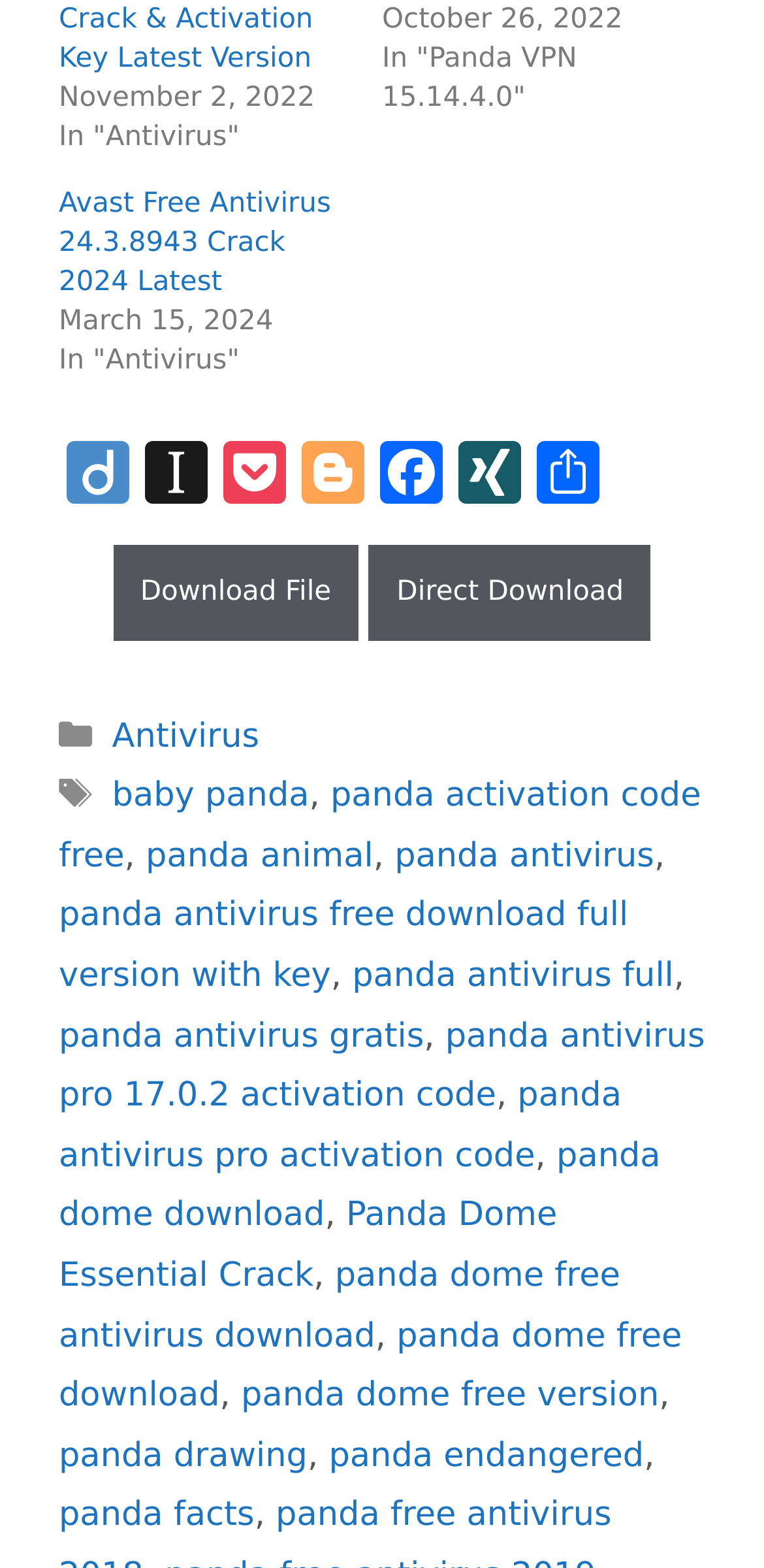Bounding box coordinates are specified in the format (top-left x, top-left y, bottom-right x, bottom-right y). All values are floating point numbers bounded between 0 and 1. Please provide the bounding box coordinate of the region this sentence describes: panda dome download

[0.077, 0.725, 0.865, 0.788]